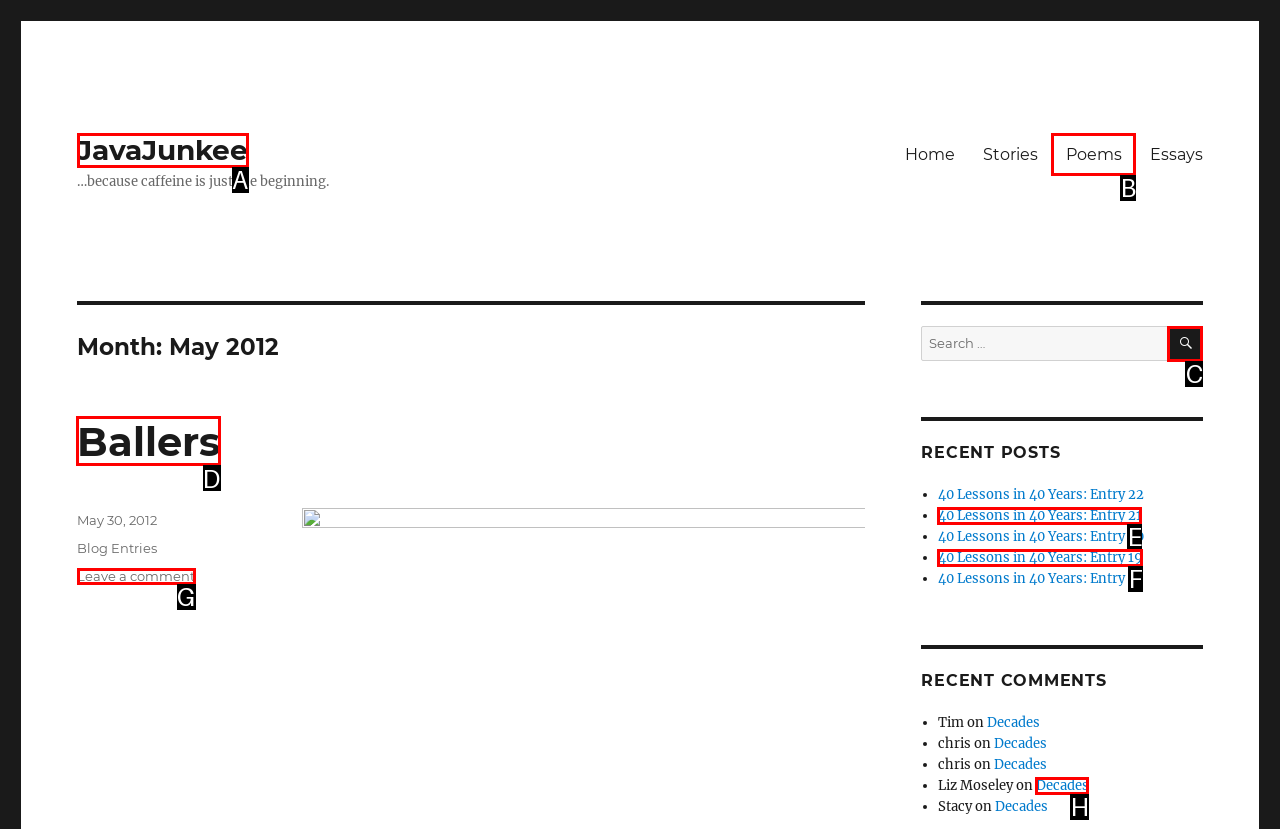Choose the correct UI element to click for this task: Read the 'Ballers' post Answer using the letter from the given choices.

D